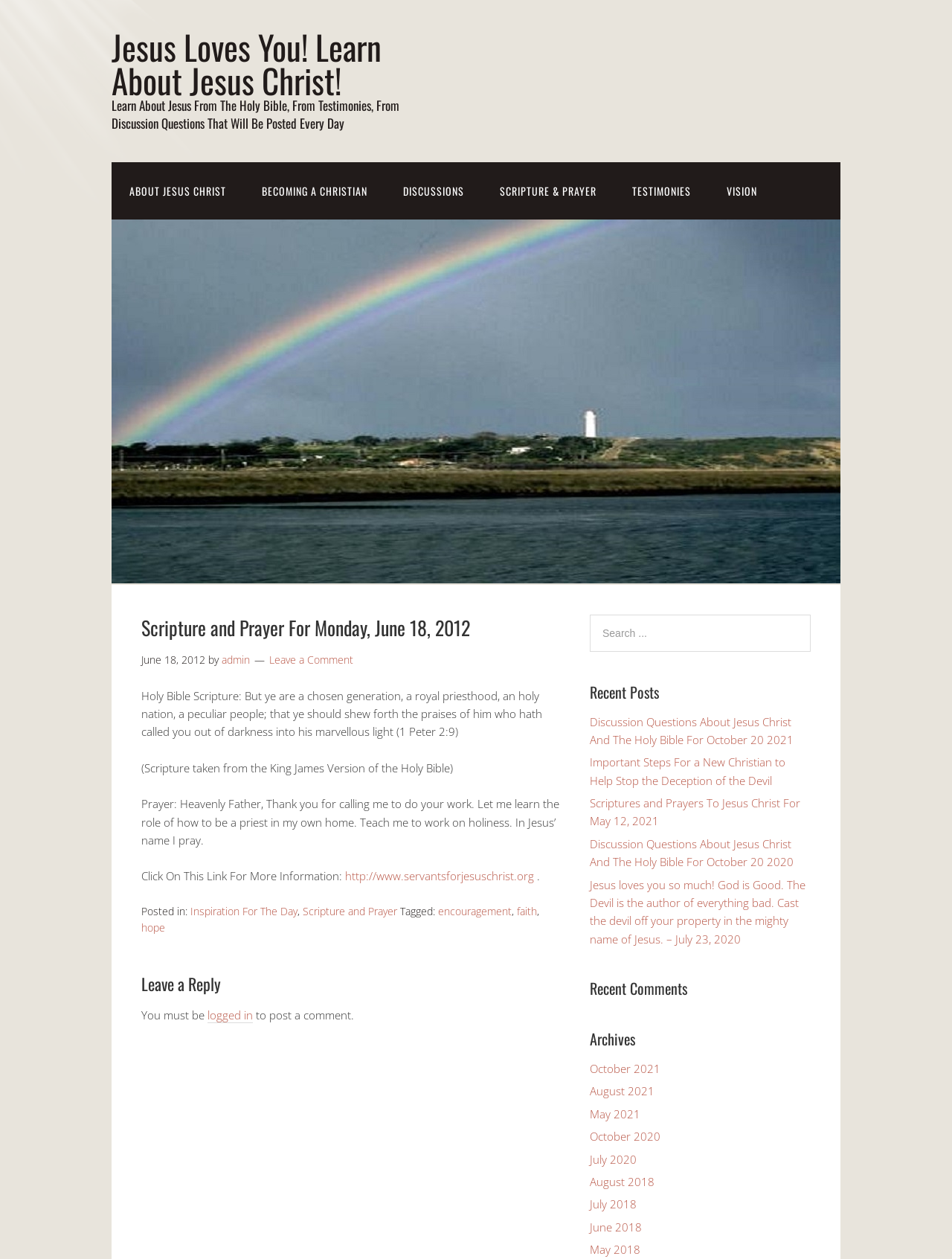How many recent posts are listed?
Please describe in detail the information shown in the image to answer the question.

I counted the number of links under the 'Recent Posts' heading and found that there are 5 recent posts listed, including 'Discussion Questions About Jesus Christ And The Holy Bible For October 20 2021' and others.